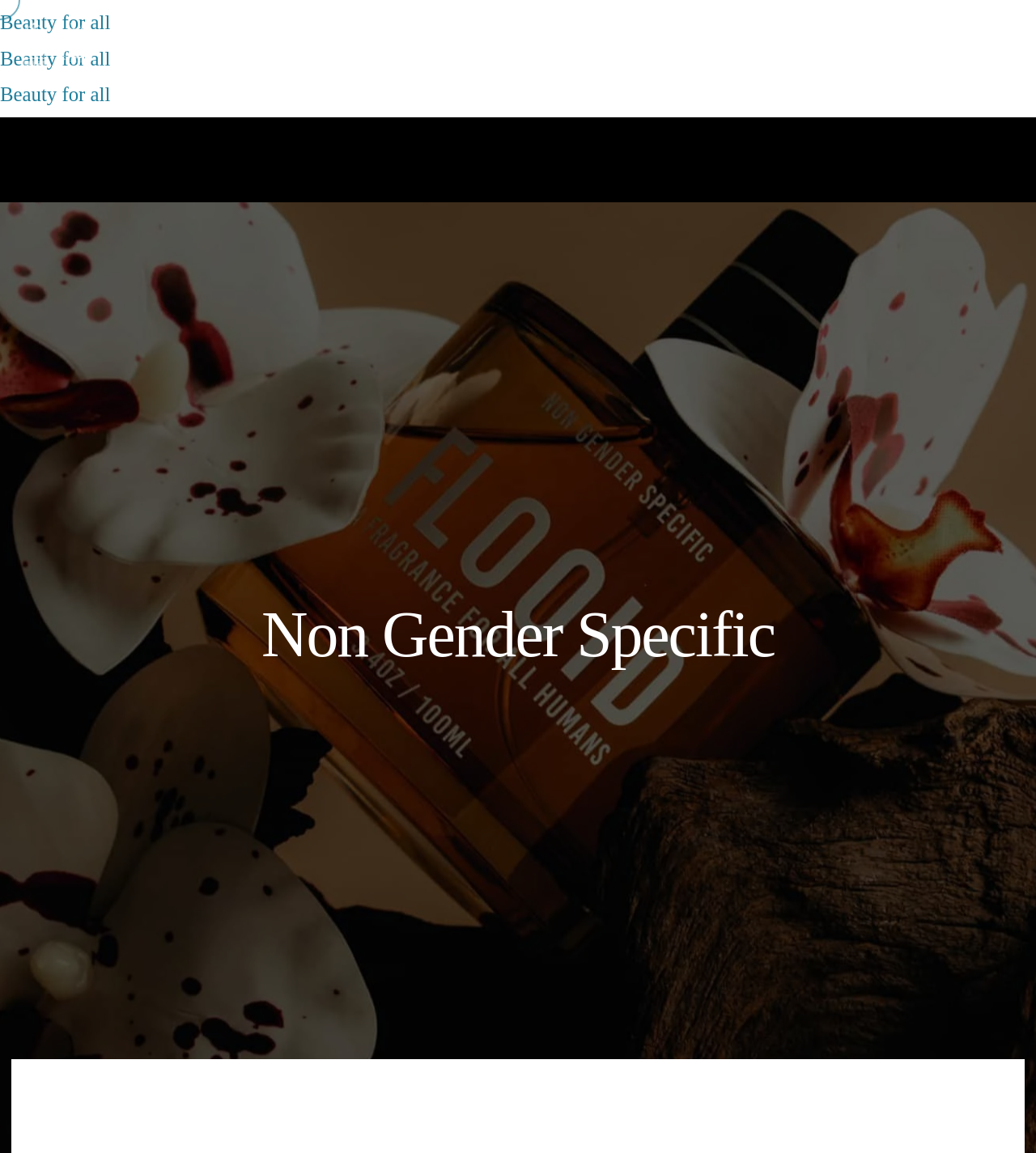Give a one-word or short phrase answer to this question: 
What is the theme of the website?

Skincare